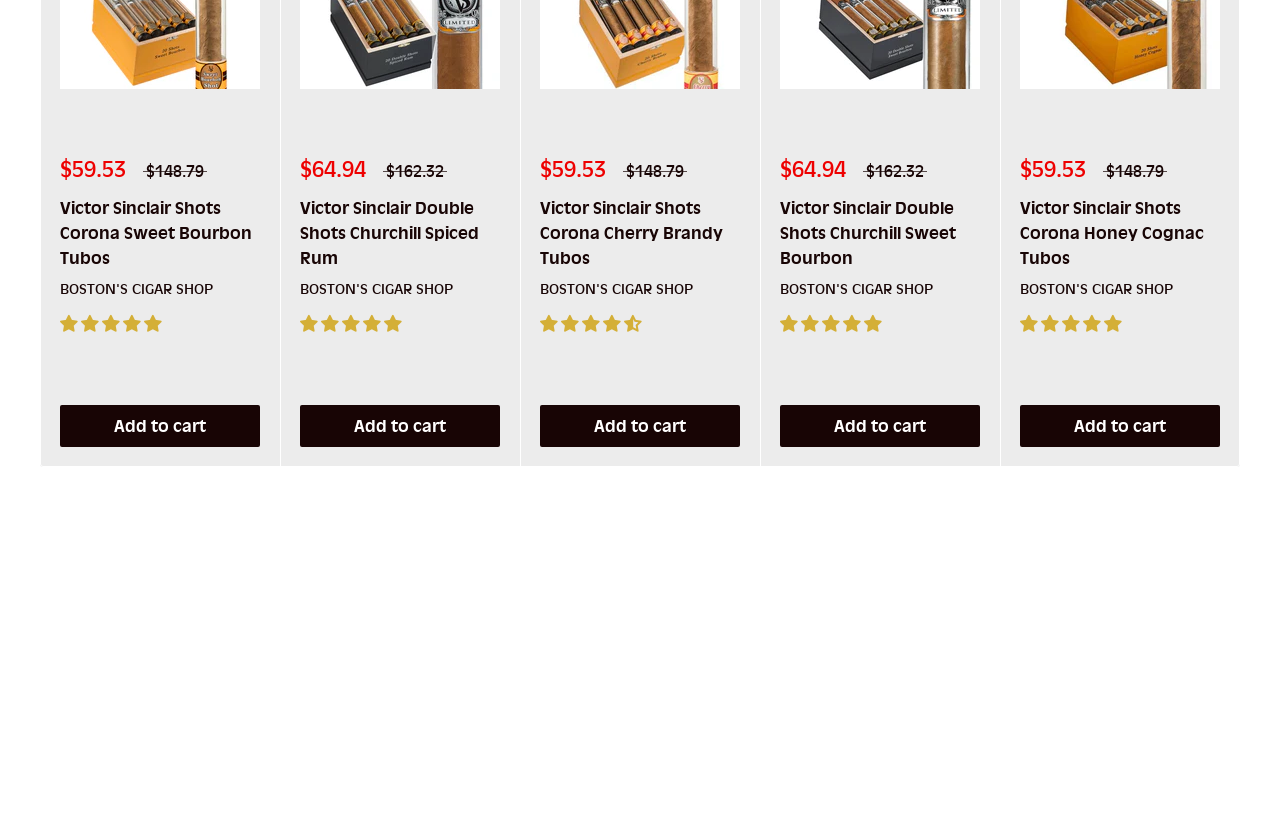Determine the coordinates of the bounding box that should be clicked to complete the instruction: "Click on the 'Next' button". The coordinates should be represented by four float numbers between 0 and 1: [left, top, right, bottom].

[0.955, 0.151, 0.982, 0.193]